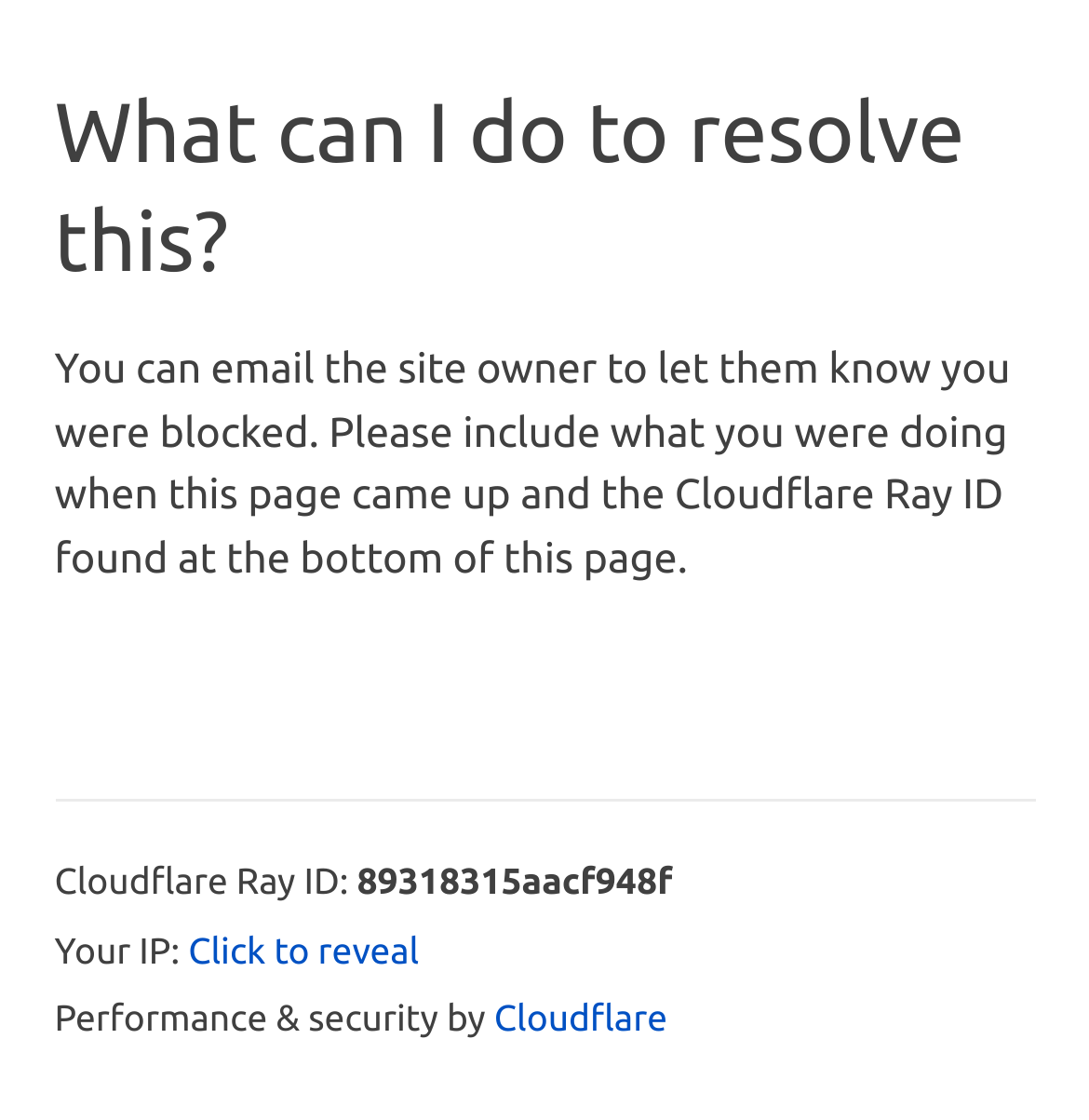What is the purpose of the email to the site owner?
Look at the image and respond to the question as thoroughly as possible.

The webpage suggests emailing the site owner to let them know you were blocked, so the purpose of the email is to report being blocked and provide information about what you were doing when this page came up.